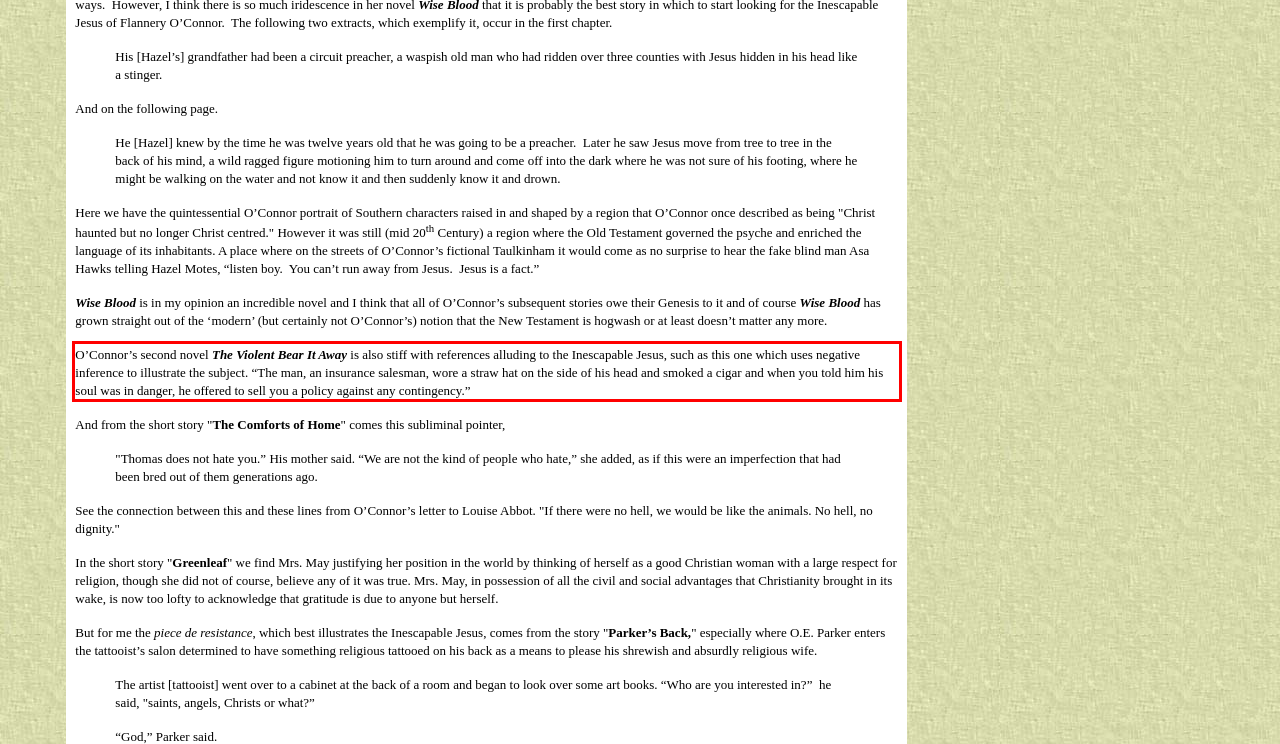There is a screenshot of a webpage with a red bounding box around a UI element. Please use OCR to extract the text within the red bounding box.

O’Connor’s second novel The Violent Bear It Away is also stiff with references alluding to the Inescapable Jesus, such as this one which uses negative inference to illustrate the subject. “The man, an insurance salesman, wore a straw hat on the side of his head and smoked a cigar and when you told him his soul was in danger, he offered to sell you a policy against any contingency.”